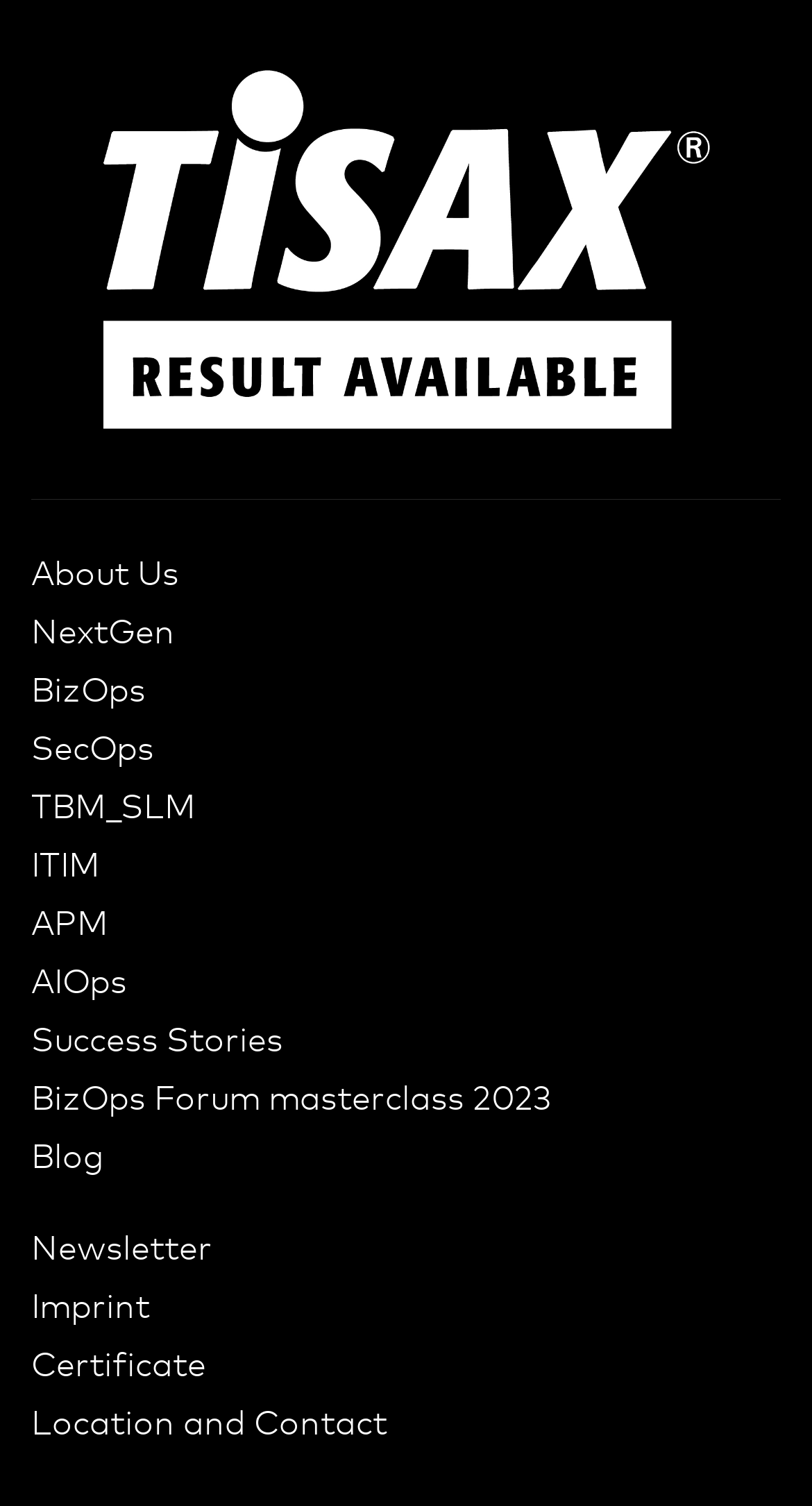Please determine the bounding box coordinates of the element's region to click for the following instruction: "go to Blog page".

[0.038, 0.758, 0.128, 0.78]